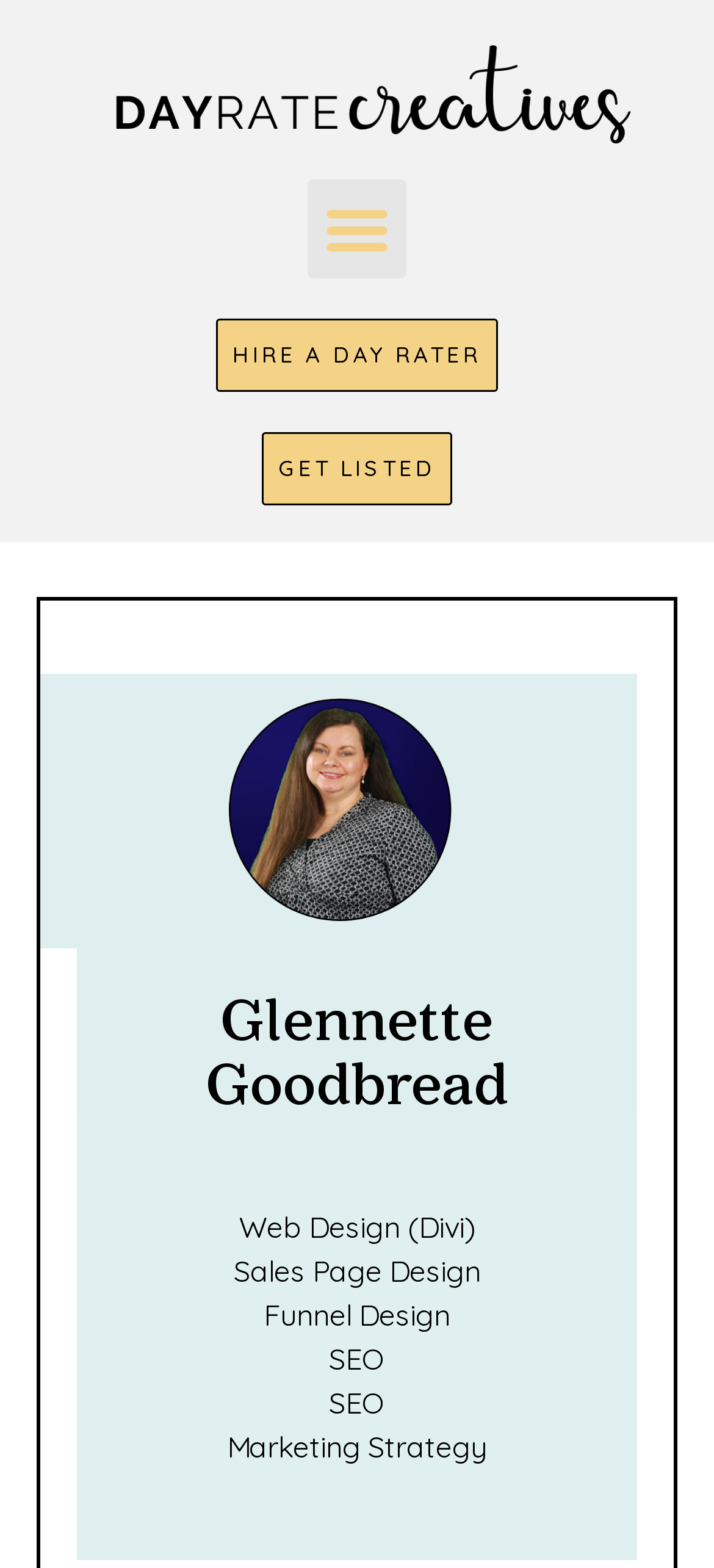Find the bounding box coordinates for the element described here: "GET LISTED".

[0.367, 0.276, 0.633, 0.322]